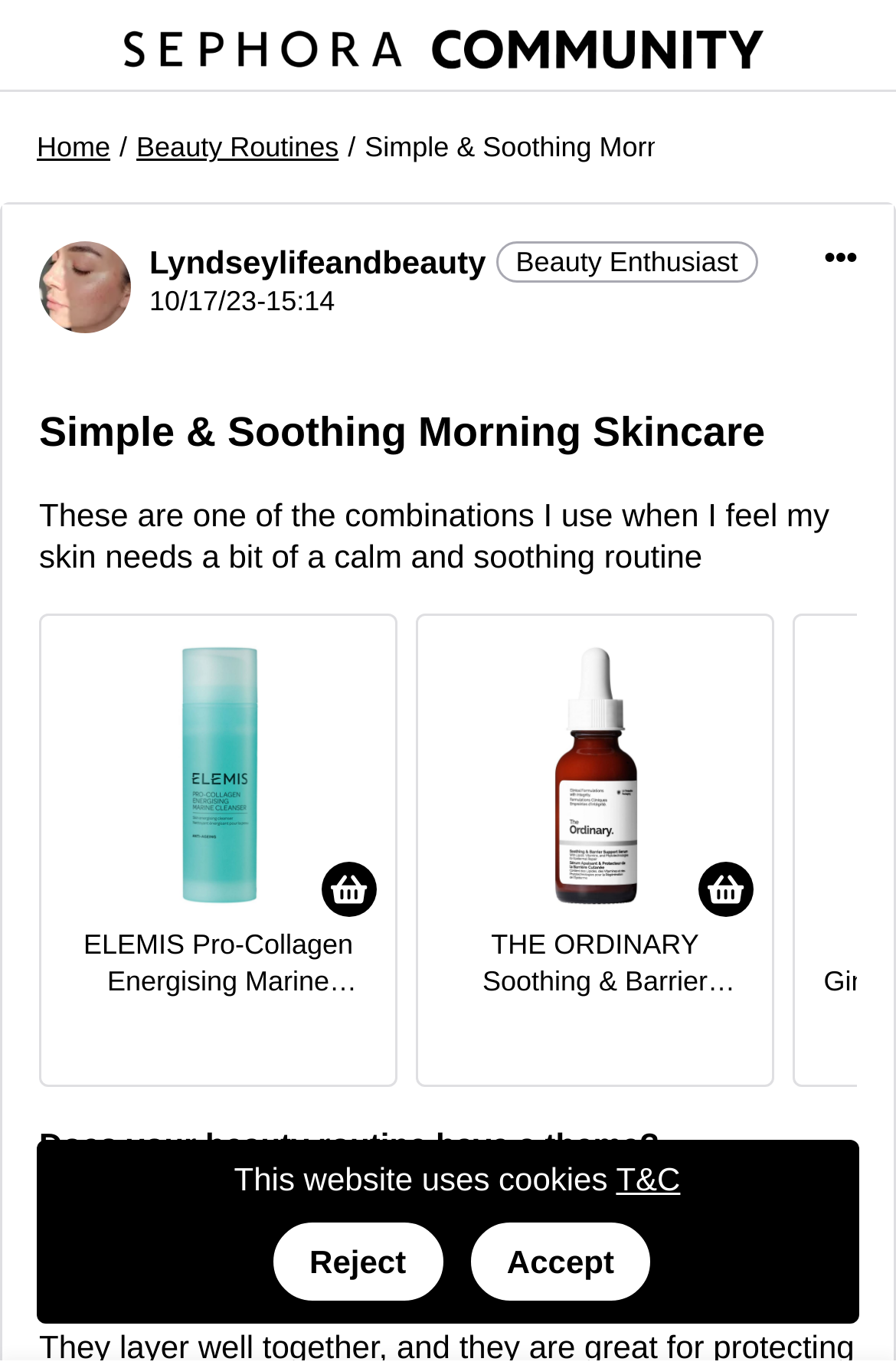Identify the main heading from the webpage and provide its text content.

Simple & Soothing Morning Skincare